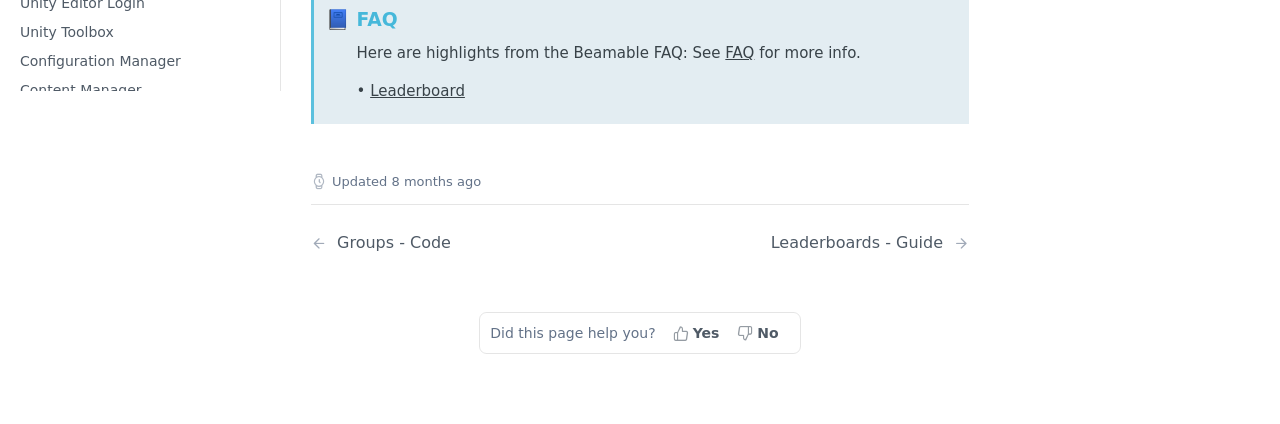Specify the bounding box coordinates (top-left x, top-left y, bottom-right x, bottom-right y) of the UI element in the screenshot that matches this description: Groups - Code

[0.243, 0.55, 0.463, 0.595]